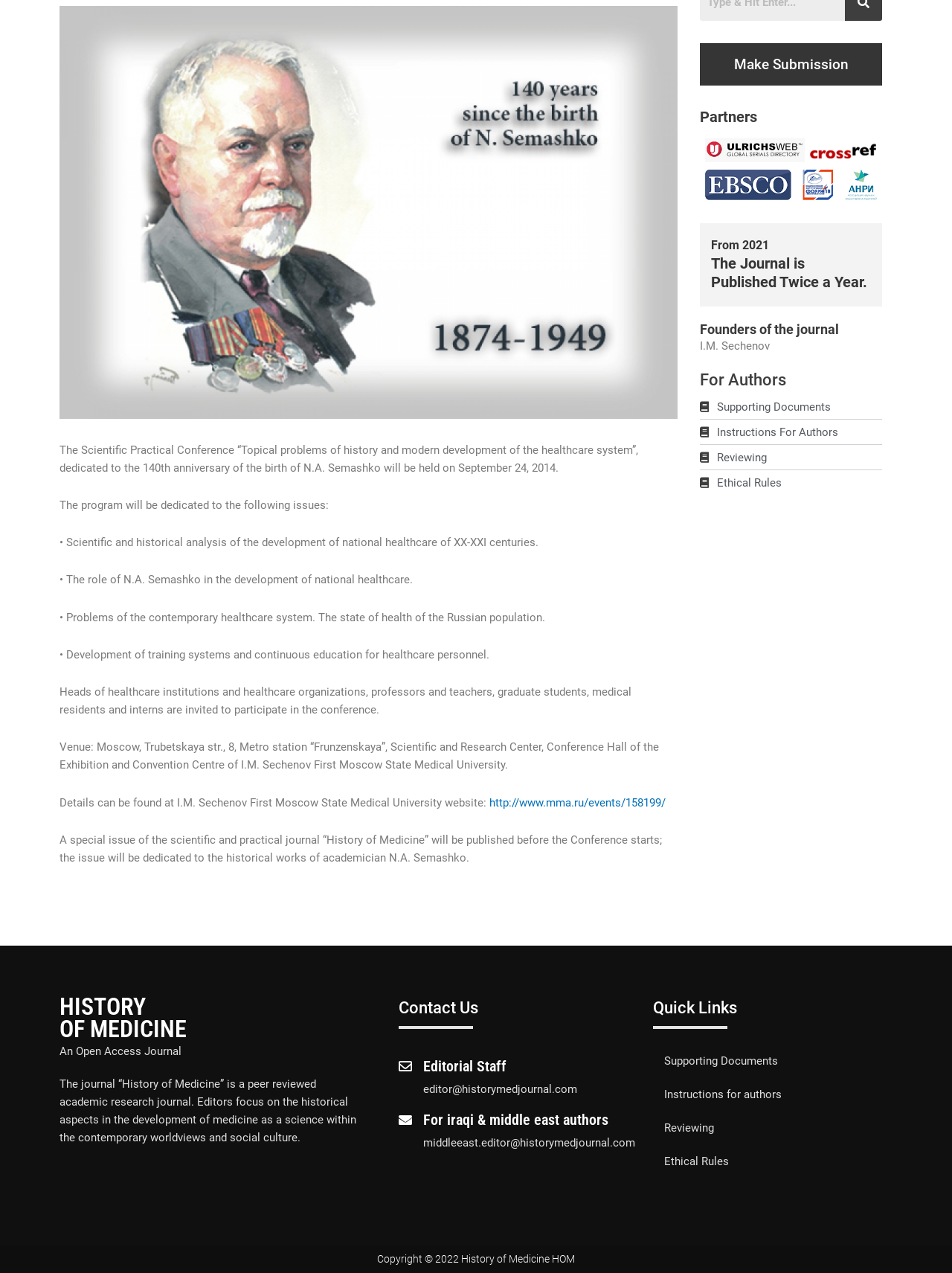Provide the bounding box coordinates for the UI element that is described as: "Ethical Rules".

[0.686, 0.899, 0.934, 0.925]